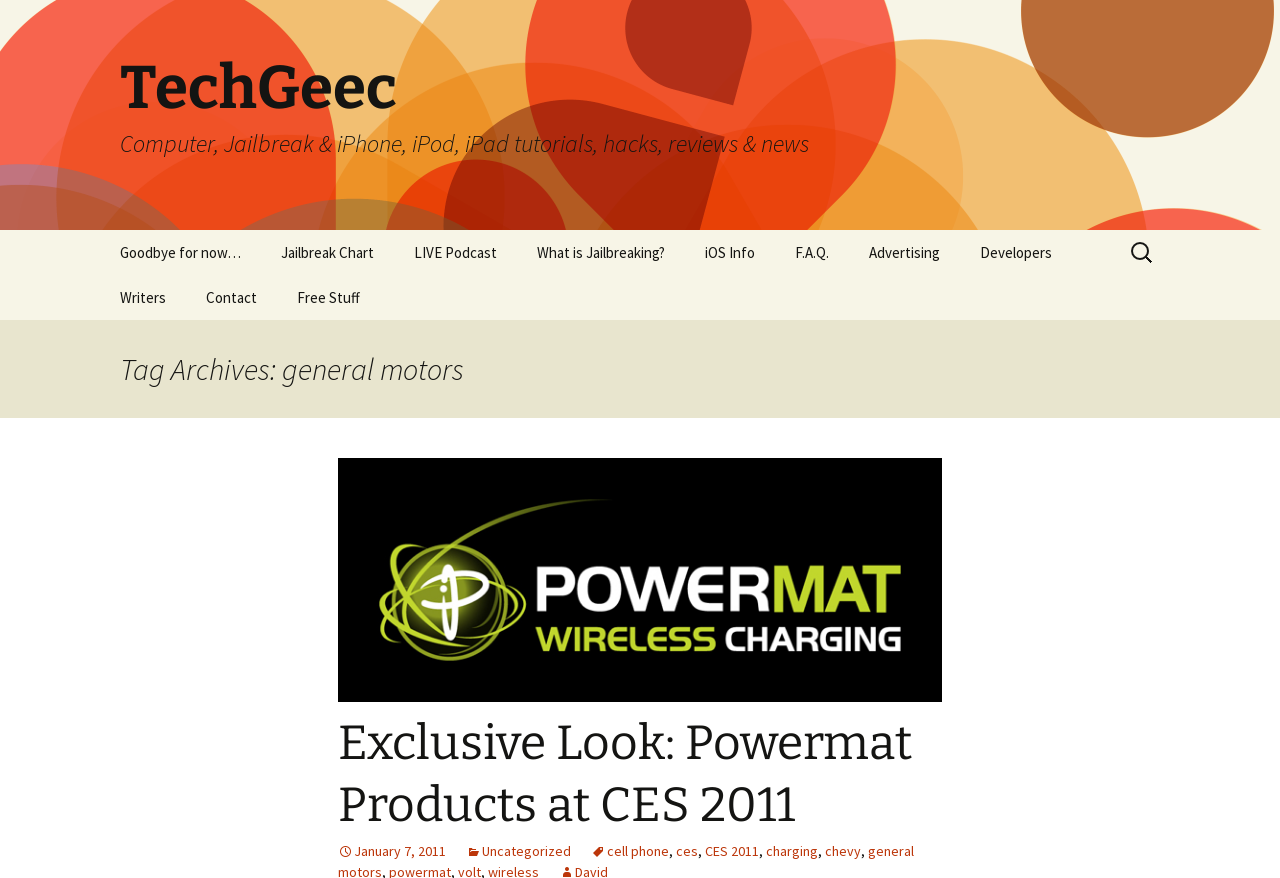Please specify the coordinates of the bounding box for the element that should be clicked to carry out this instruction: "View 'Samples' of animal communication". The coordinates must be four float numbers between 0 and 1, formatted as [left, top, right, bottom].

None